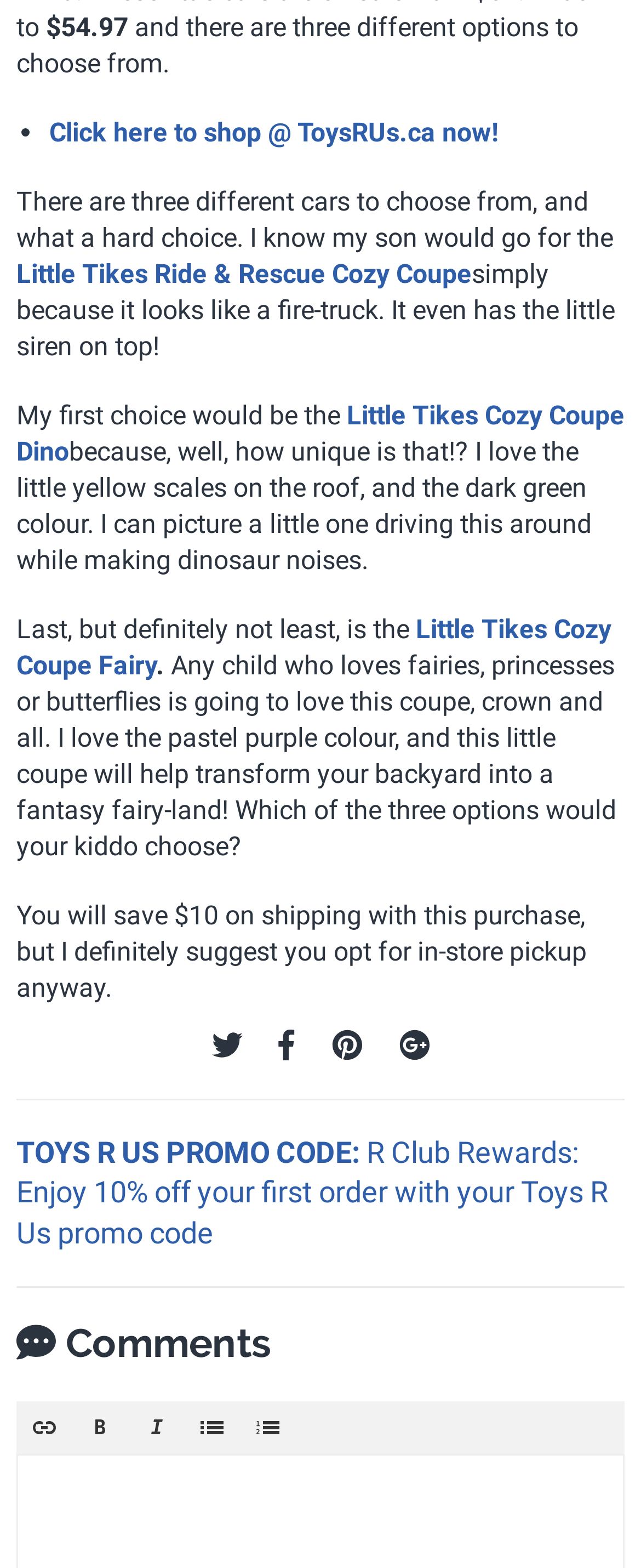Locate the bounding box coordinates of the UI element described by: "title="Google+"". Provide the coordinates as four float numbers between 0 and 1, formatted as [left, top, right, bottom].

[0.594, 0.642, 0.698, 0.69]